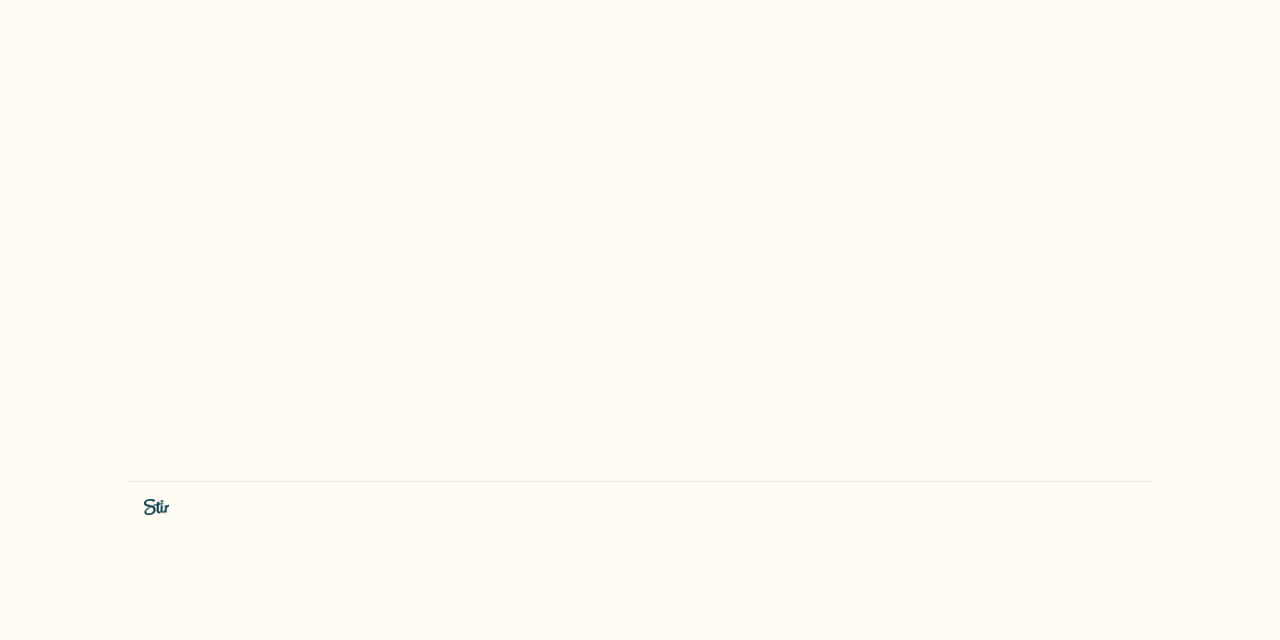Identify the bounding box for the UI element specified in this description: "alt="Stir"". The coordinates must be four float numbers between 0 and 1, formatted as [left, top, right, bottom].

[0.112, 0.778, 0.132, 0.816]